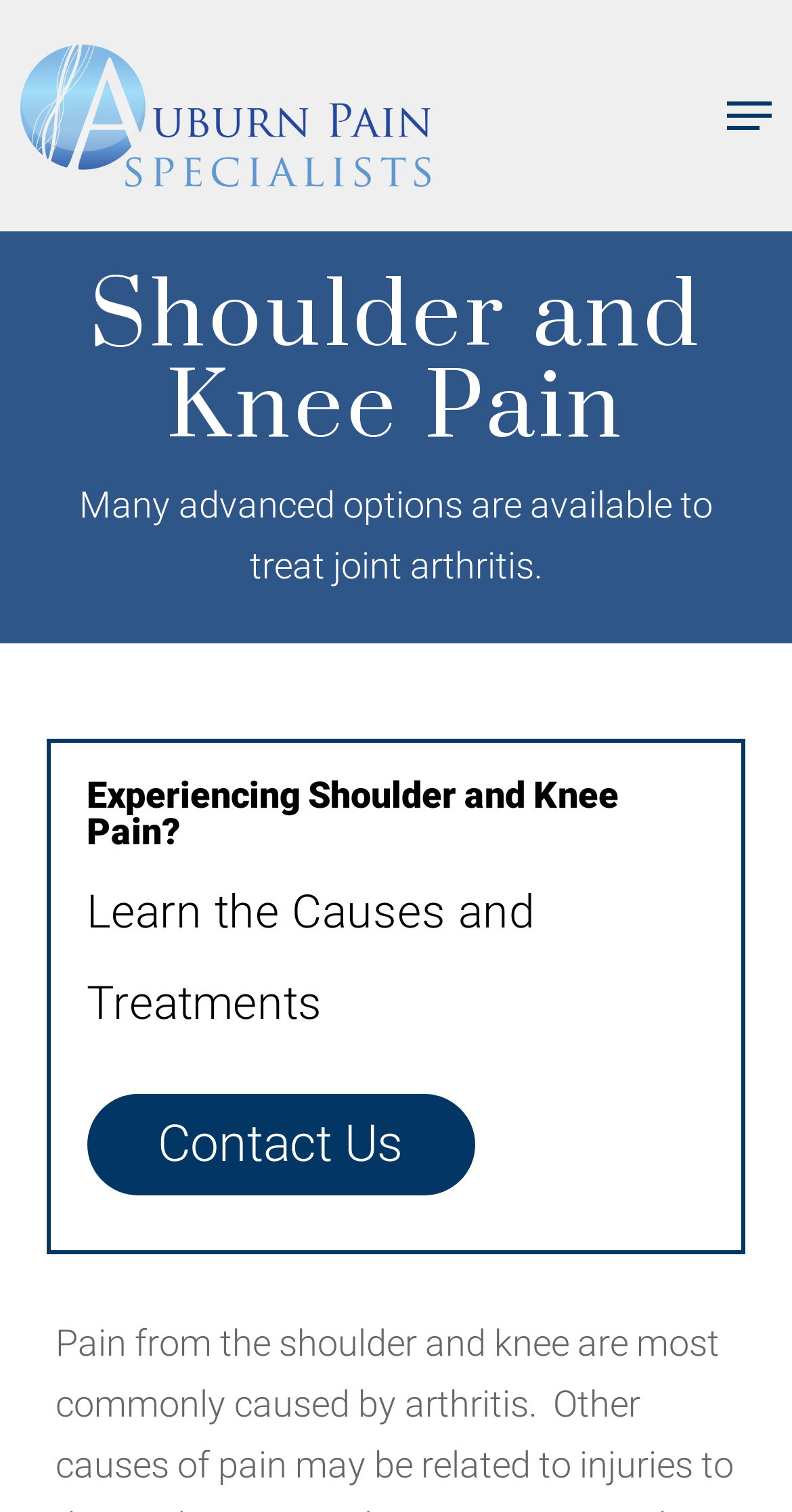Identify the bounding box coordinates for the UI element described by the following text: "alt="Auburn Pain Specialists"". Provide the coordinates as four float numbers between 0 and 1, in the format [left, top, right, bottom].

[0.026, 0.03, 0.543, 0.123]